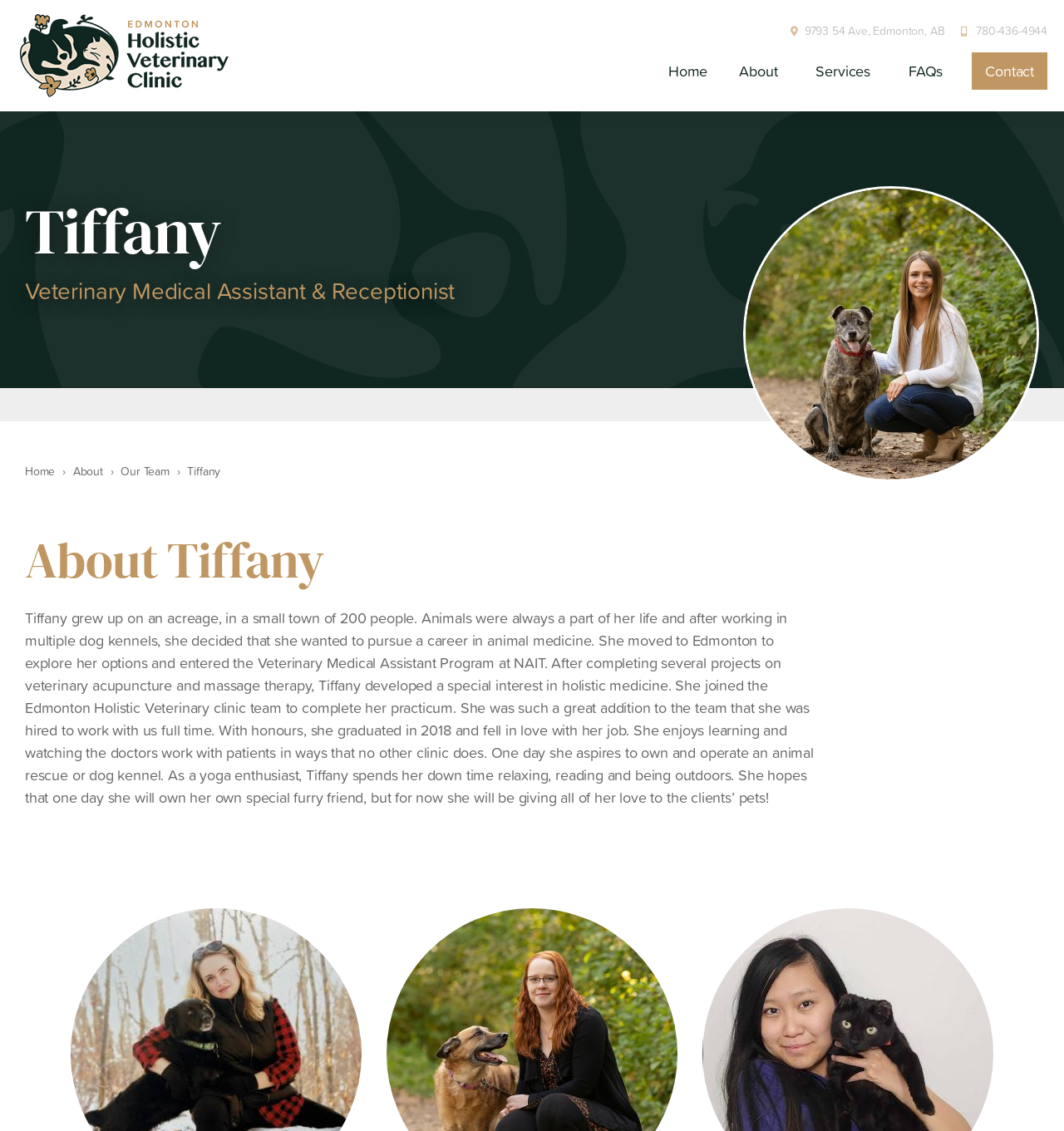Answer the question below in one word or phrase:
What is Tiffany's profession?

Veterinary Medical Assistant